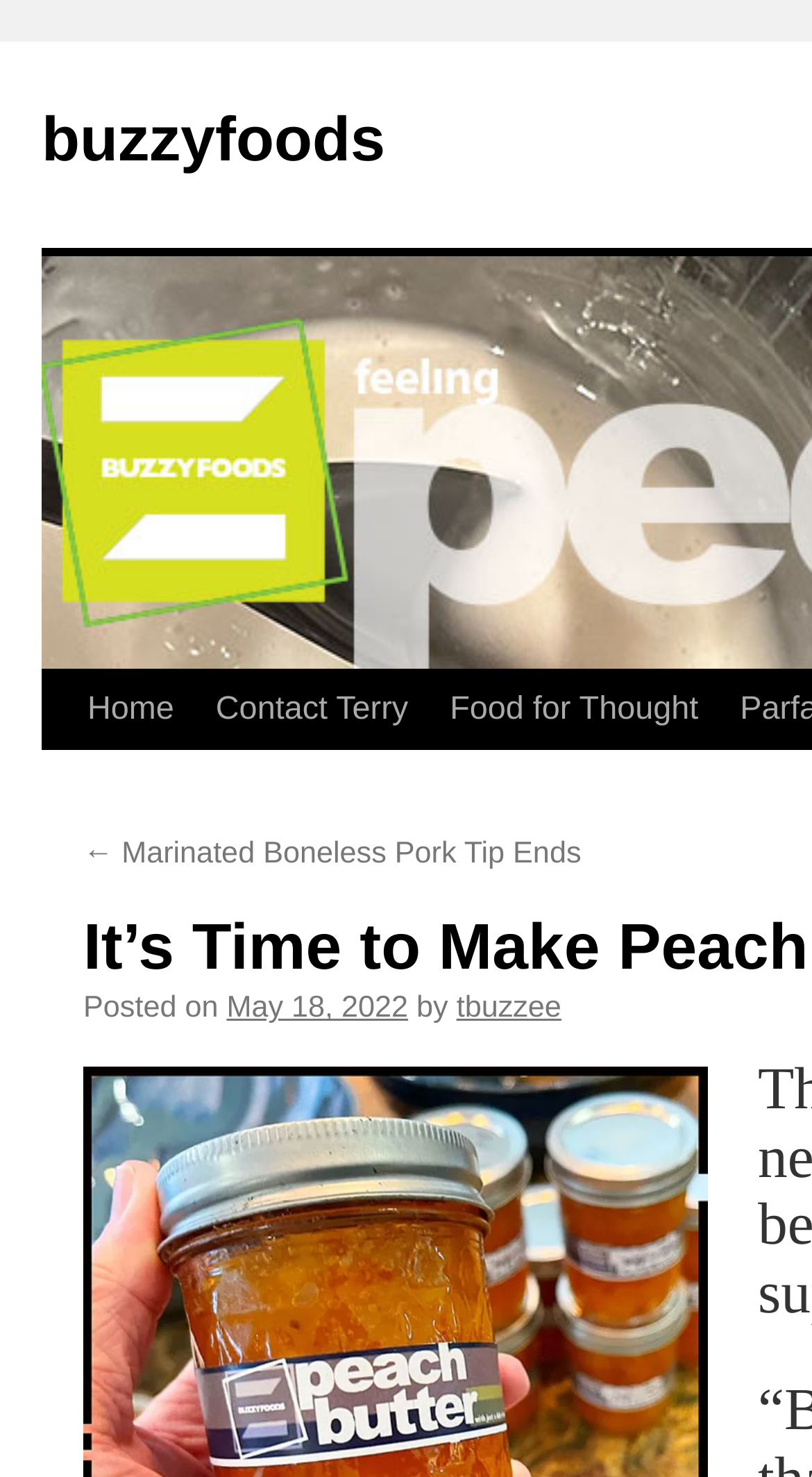What is the date of the latest article?
Using the information from the image, give a concise answer in one word or a short phrase.

May 18, 2022